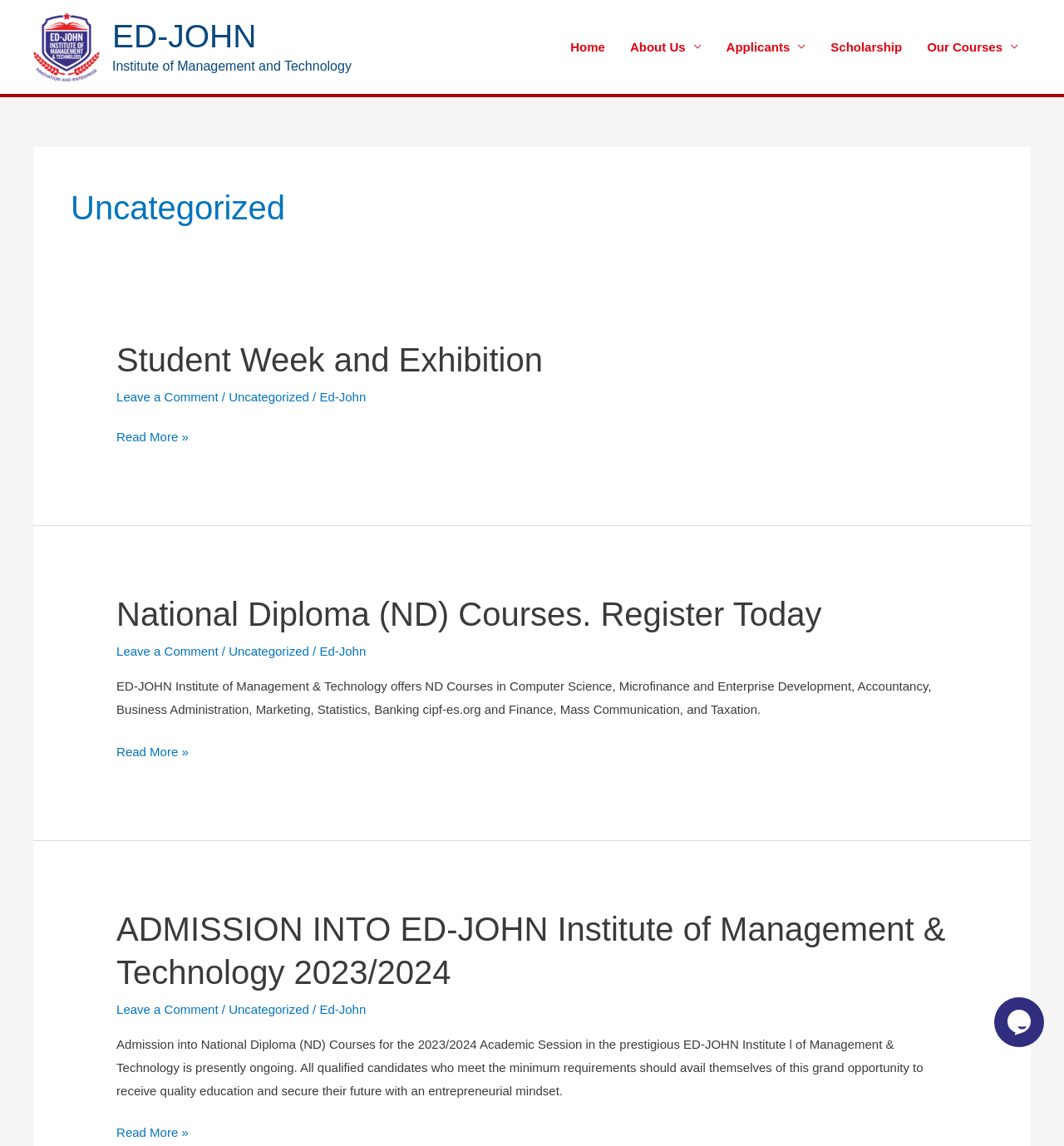Refer to the image and provide an in-depth answer to the question:
What is the purpose of the 'Leave a Comment' link?

I found the answer by looking at the link element with the text 'Leave a Comment' which is a child of the HeaderAsNonLandmark element. The purpose of this link is to allow users to leave a comment on the article or post.